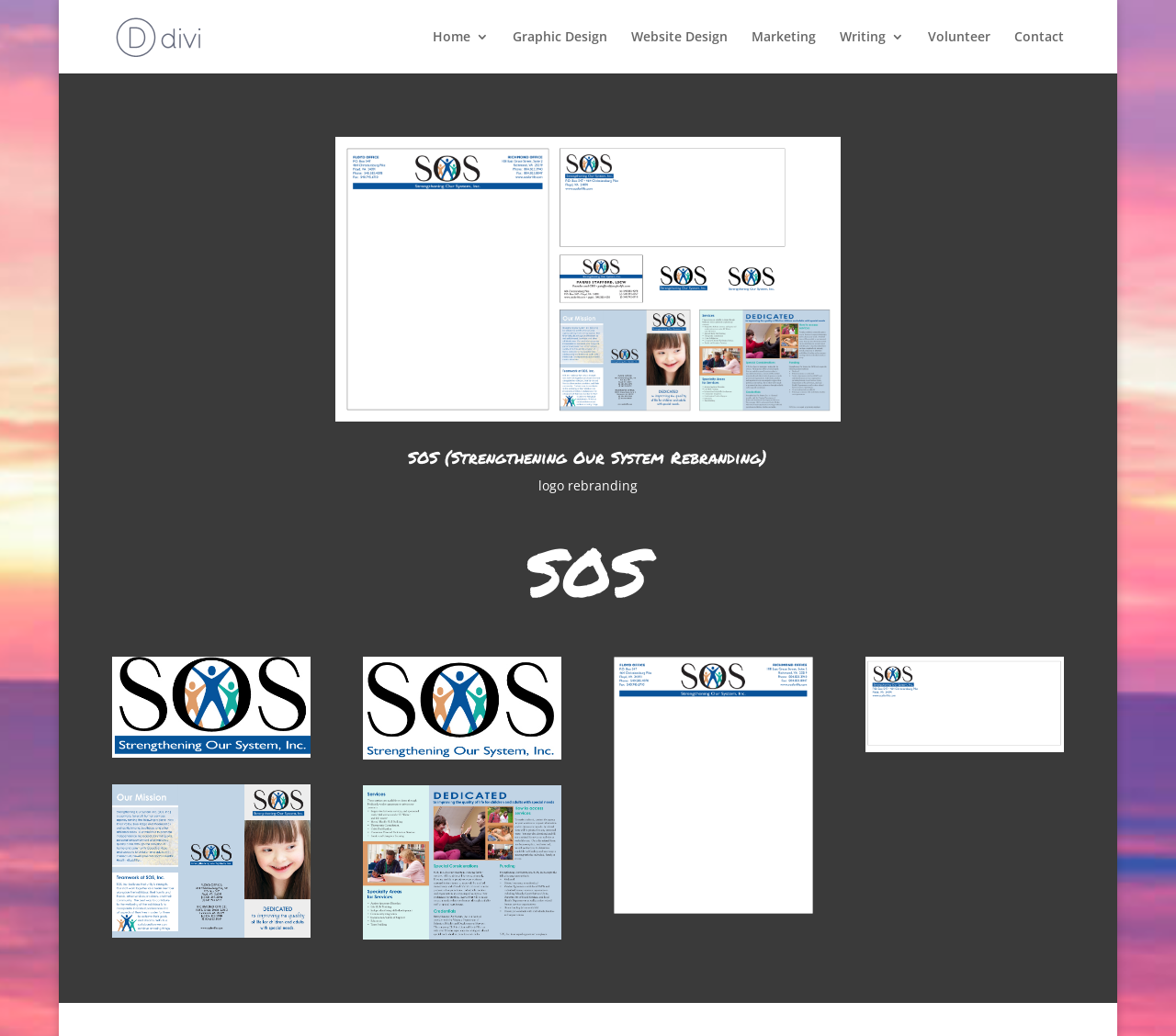Create a detailed summary of all the visual and textual information on the webpage.

The webpage is about "Strengthening Our System" and is part of the "Frazzle Dazzle Mama" project. At the top left, there is a link to "Frazzle Dazzle Mama" accompanied by a small image with the same name. 

Below this, there is a row of links, including "Home 3", "Graphic Design", "Website Design", "Marketing", "Writing 3", "Volunteer", and "Contact", which are evenly spaced and aligned horizontally across the page.

Further down, there is a prominent link to "SOS (Strengthening Our System Rebranding)" with a heading of the same name above it. To the right of this heading, there is a static text "logo rebranding". 

On the right side of the page, there is a large heading "SOS" spanning almost the entire width of the page. Below this, there are several links arranged vertically, with some of them clustered together.